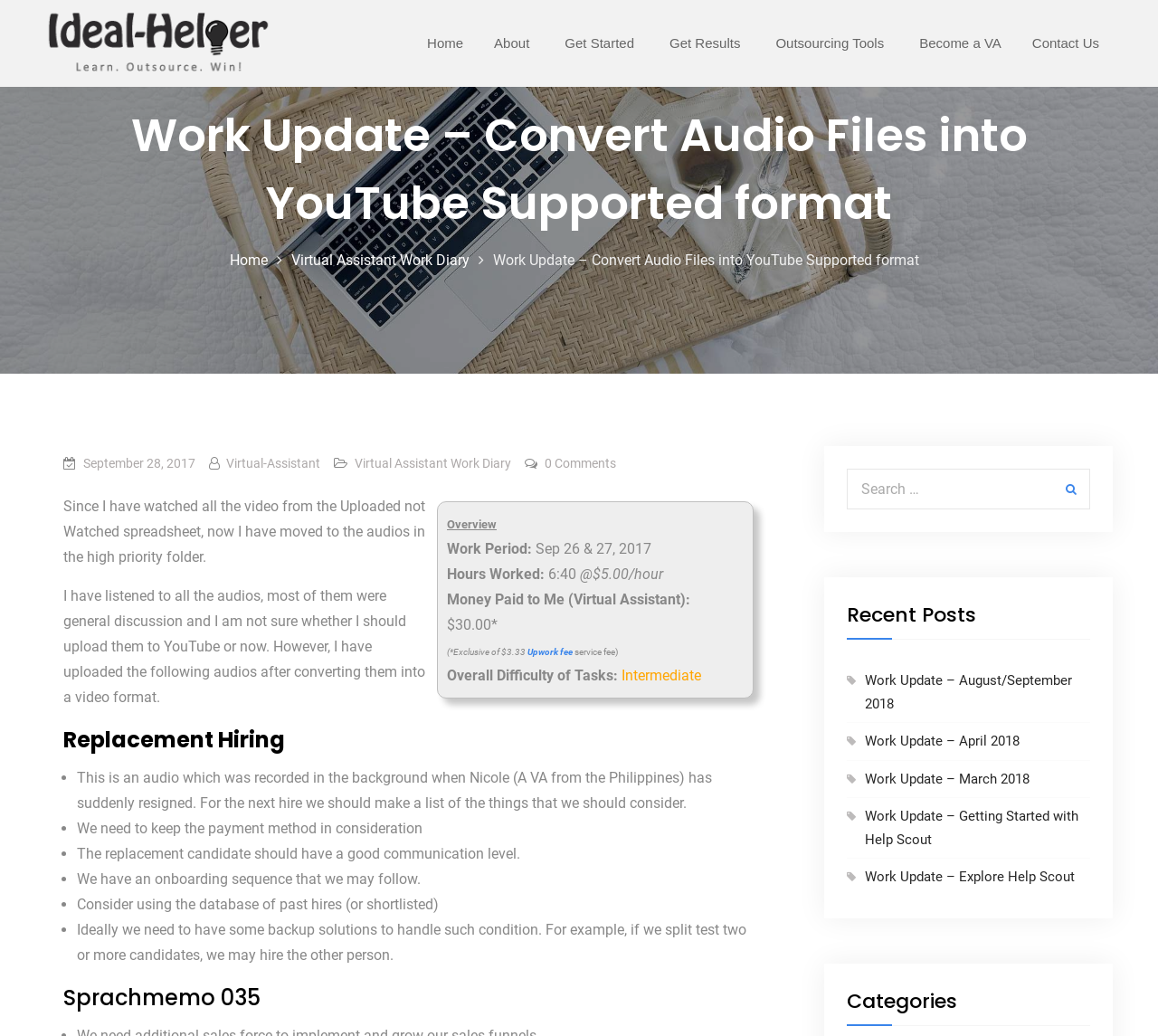Highlight the bounding box of the UI element that corresponds to this description: "Work Update – March 2018".

[0.747, 0.744, 0.889, 0.76]